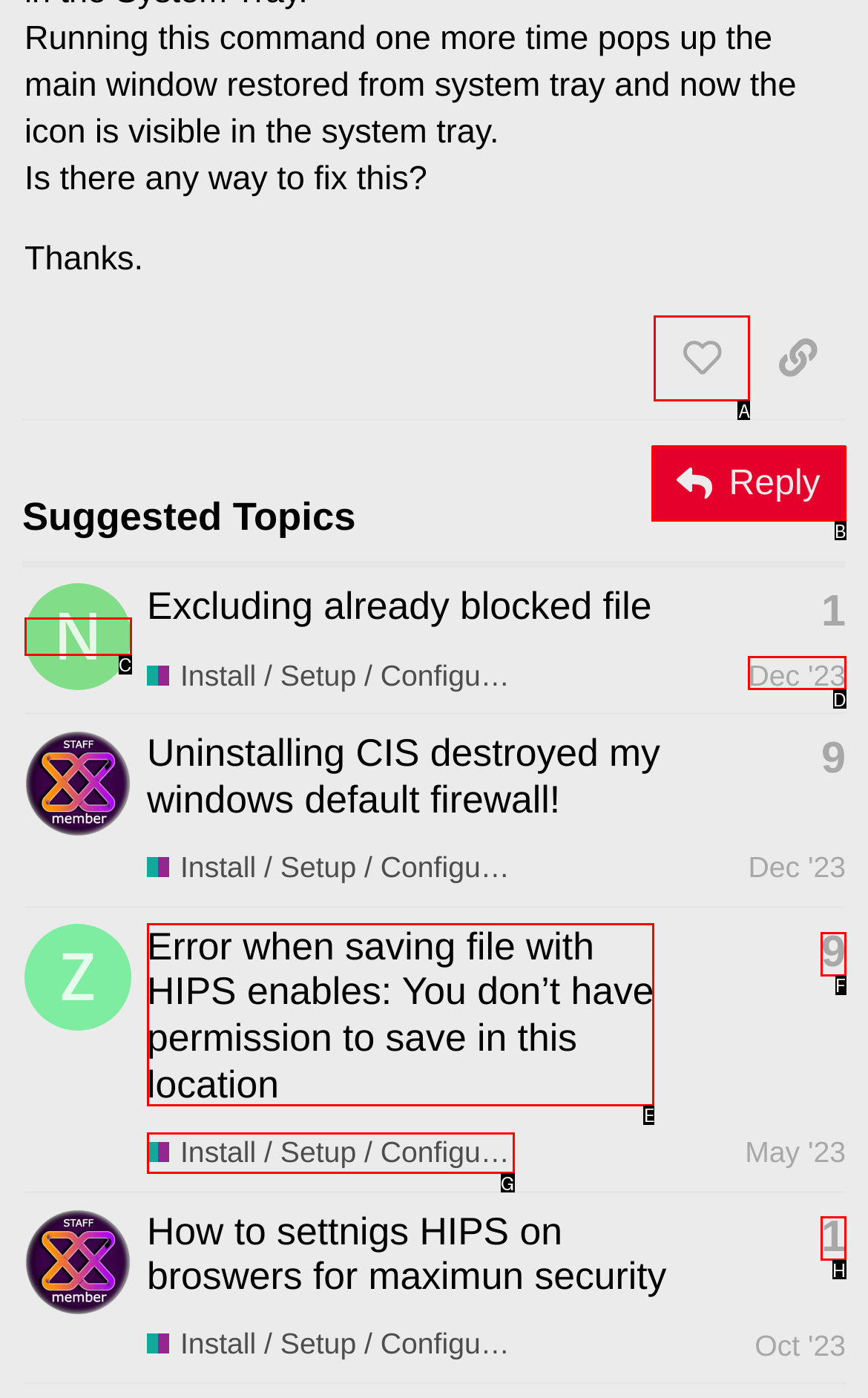Determine which option should be clicked to carry out this task: Like this post
State the letter of the correct choice from the provided options.

A